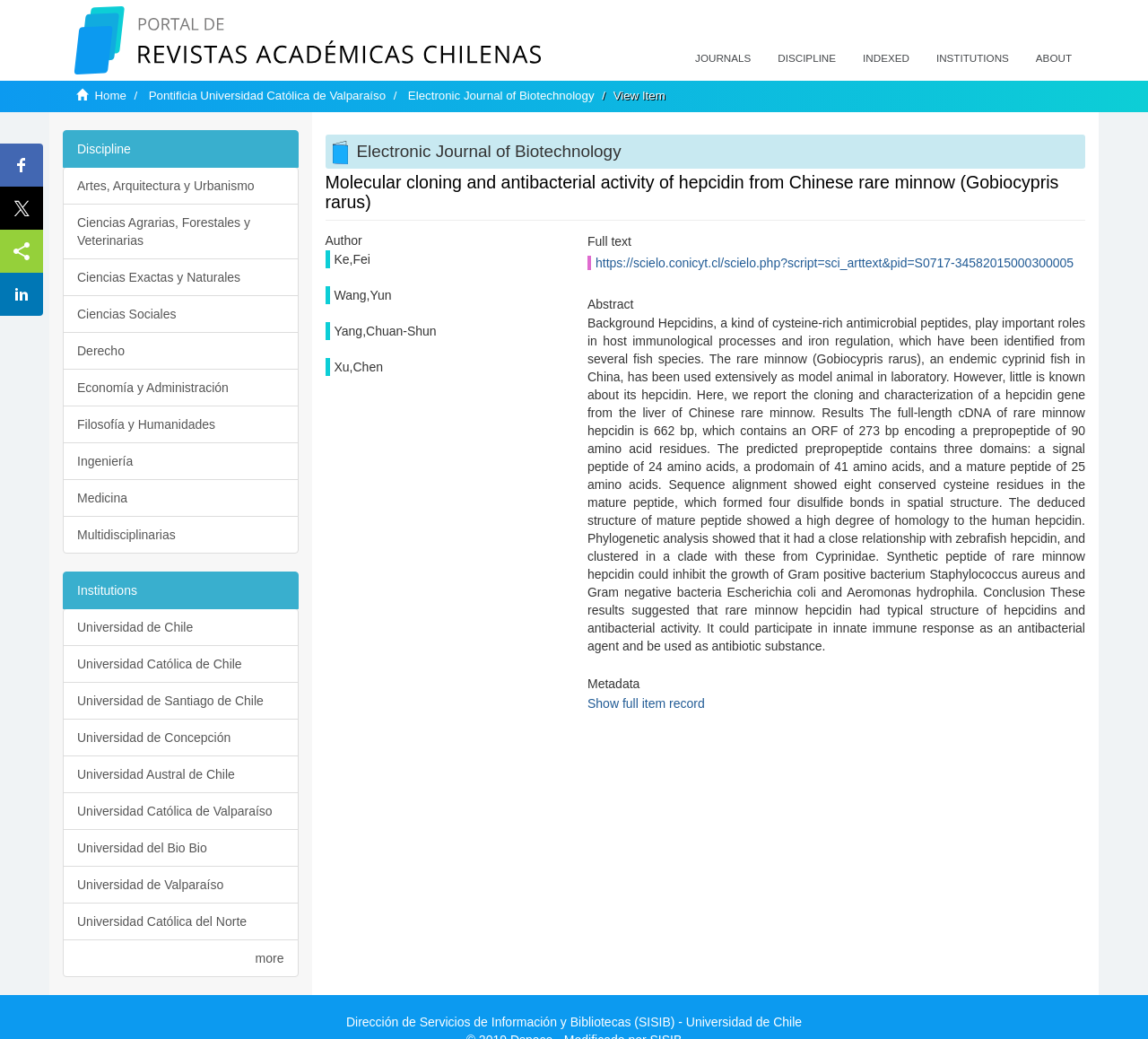What are the disciplines listed on the webpage?
Look at the screenshot and give a one-word or phrase answer.

Artes, Arquitectura y Urbanismo, Ciencias Agrarias, Forestales y Veterinarias, ...